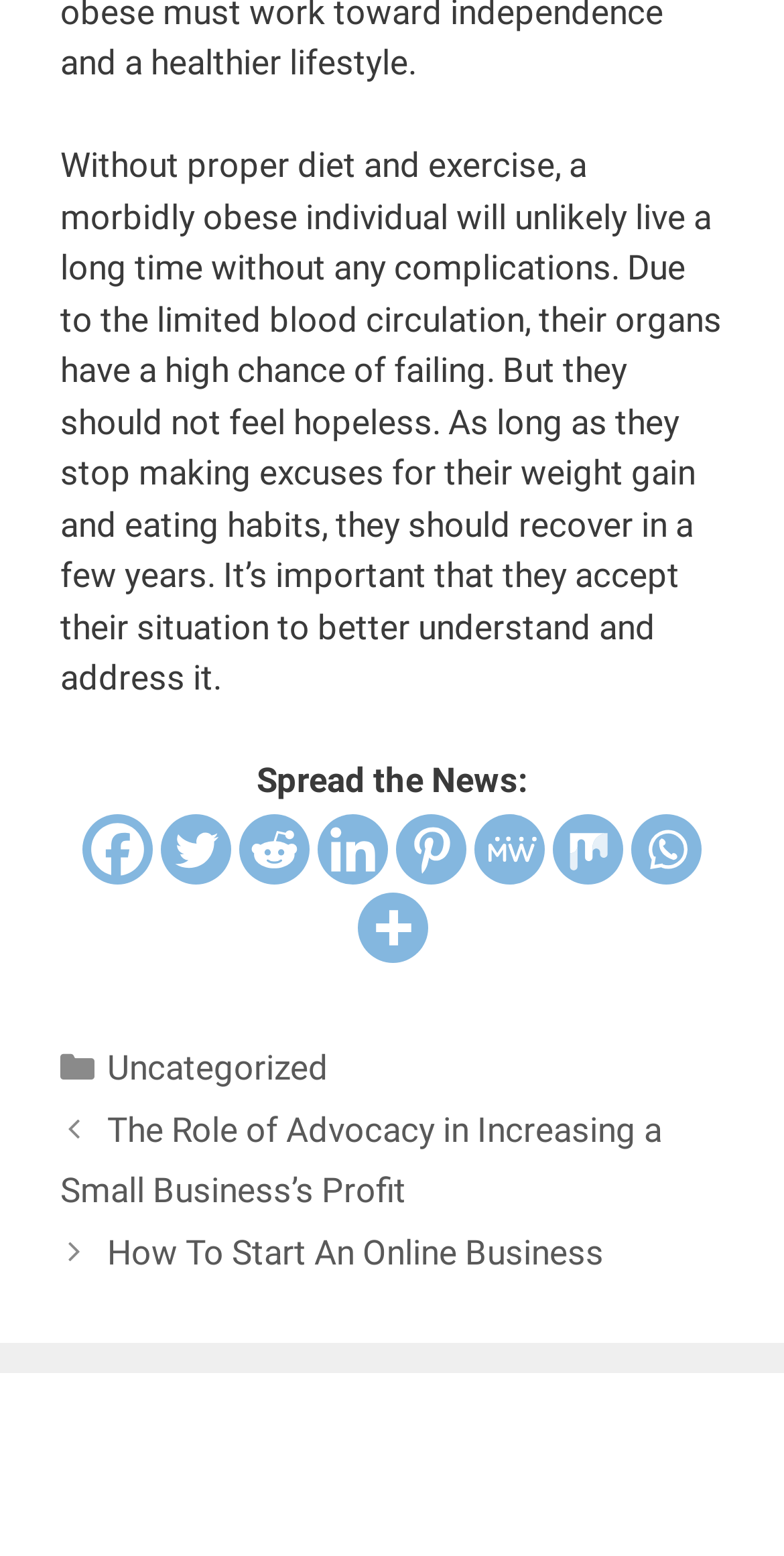Provide the bounding box coordinates, formatted as (top-left x, top-left y, bottom-right x, bottom-right y), with all values being floating point numbers between 0 and 1. Identify the bounding box of the UI element that matches the description: Uncategorized

[0.136, 0.673, 0.418, 0.699]